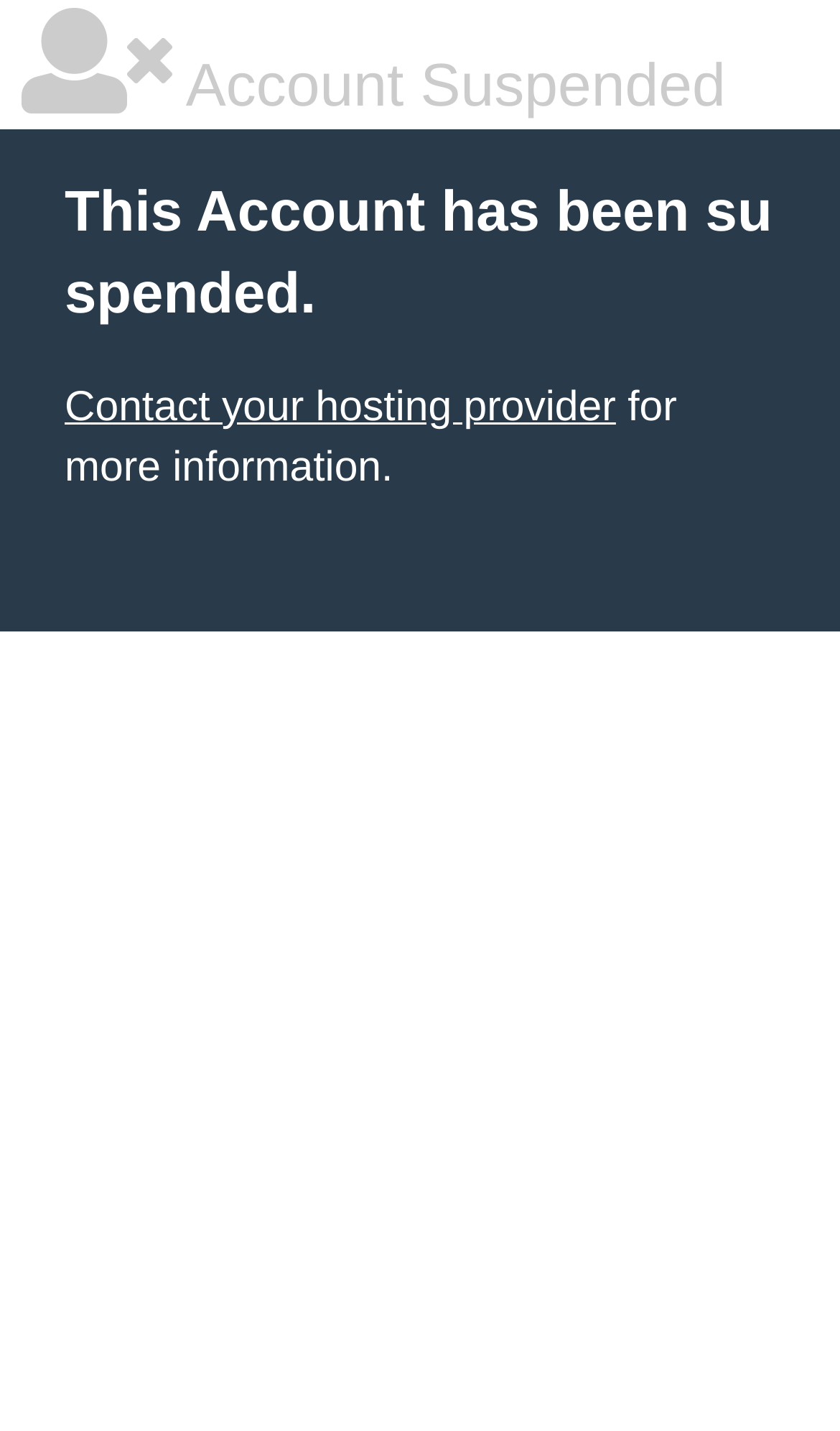Refer to the element description Contact your hosting provider and identify the corresponding bounding box in the screenshot. Format the coordinates as (top-left x, top-left y, bottom-right x, bottom-right y) with values in the range of 0 to 1.

[0.077, 0.268, 0.733, 0.301]